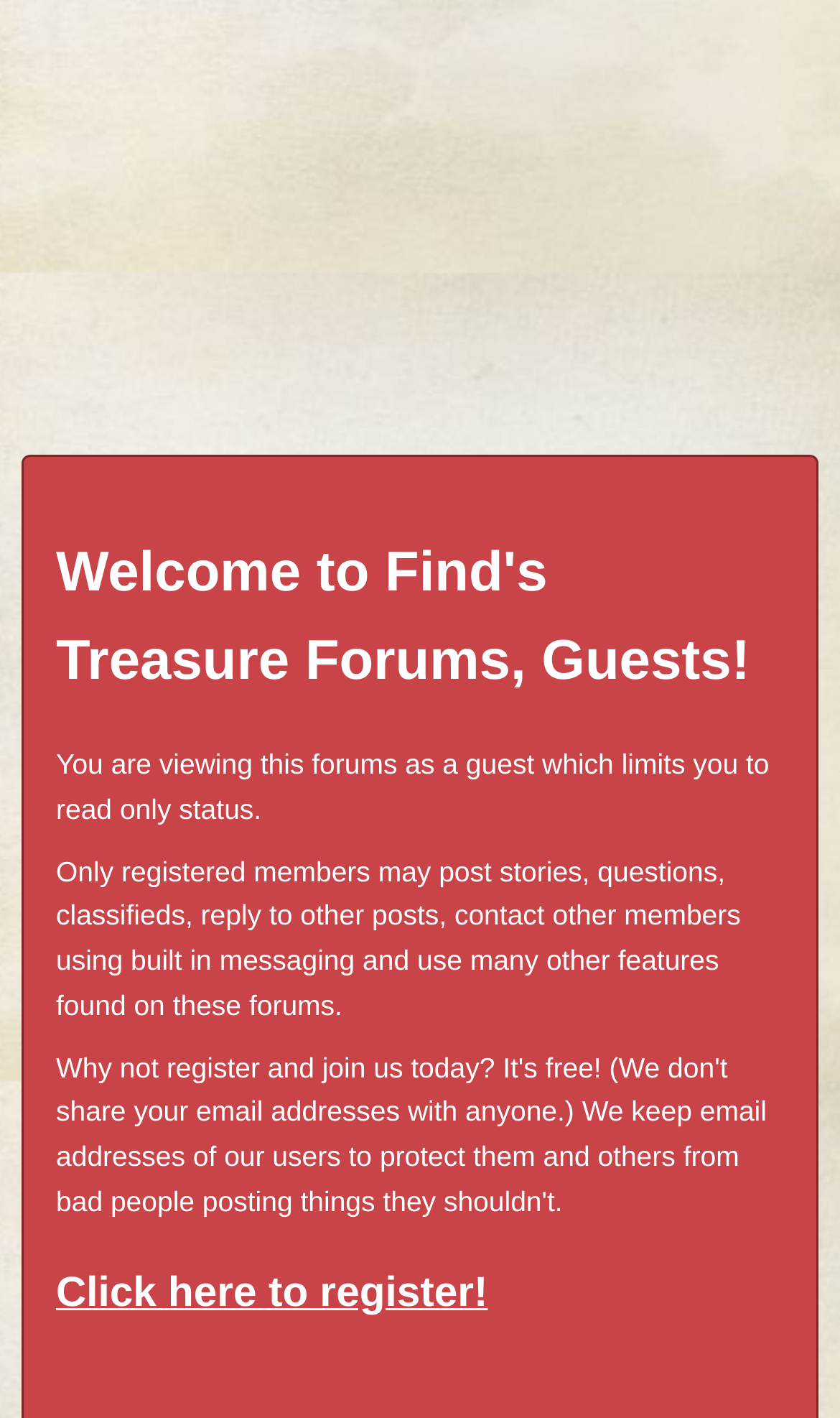Using the element description: "B", determine the bounding box coordinates for the specified UI element. The coordinates should be four float numbers between 0 and 1, [left, top, right, bottom].

[0.031, 0.089, 0.154, 0.162]